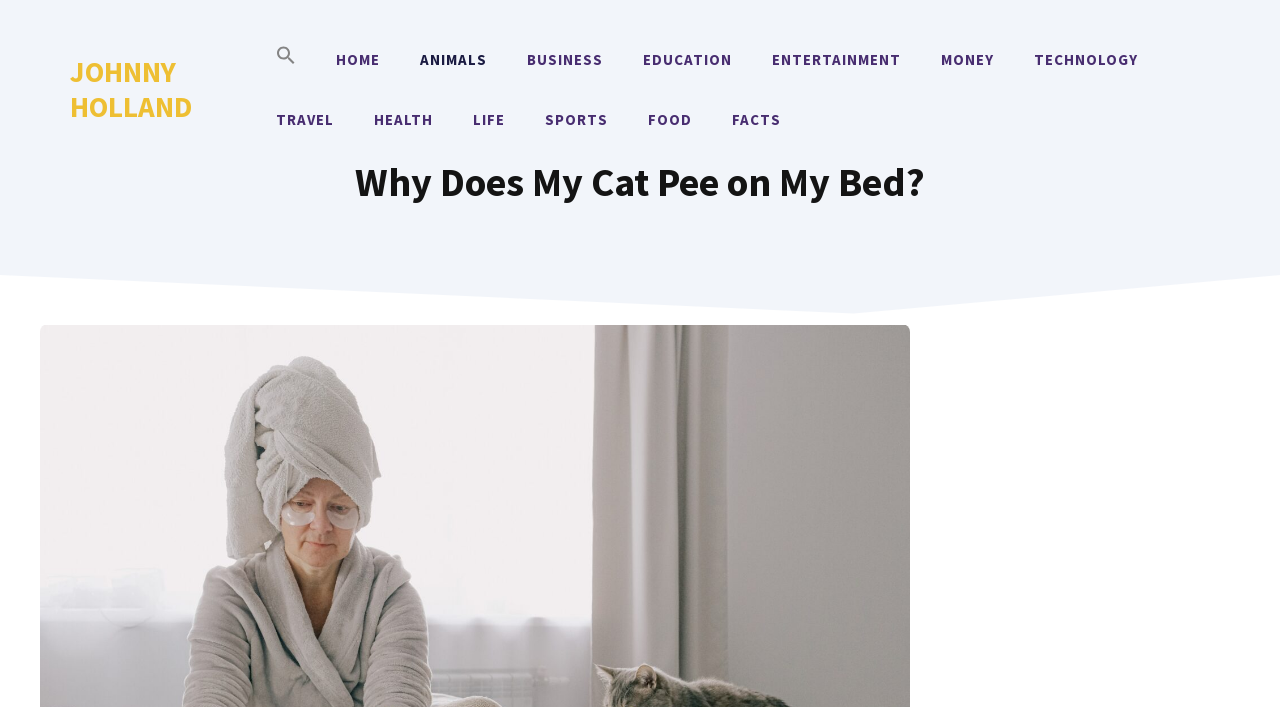Please determine the main heading text of this webpage.

Why Does My Cat Pee on My Bed?